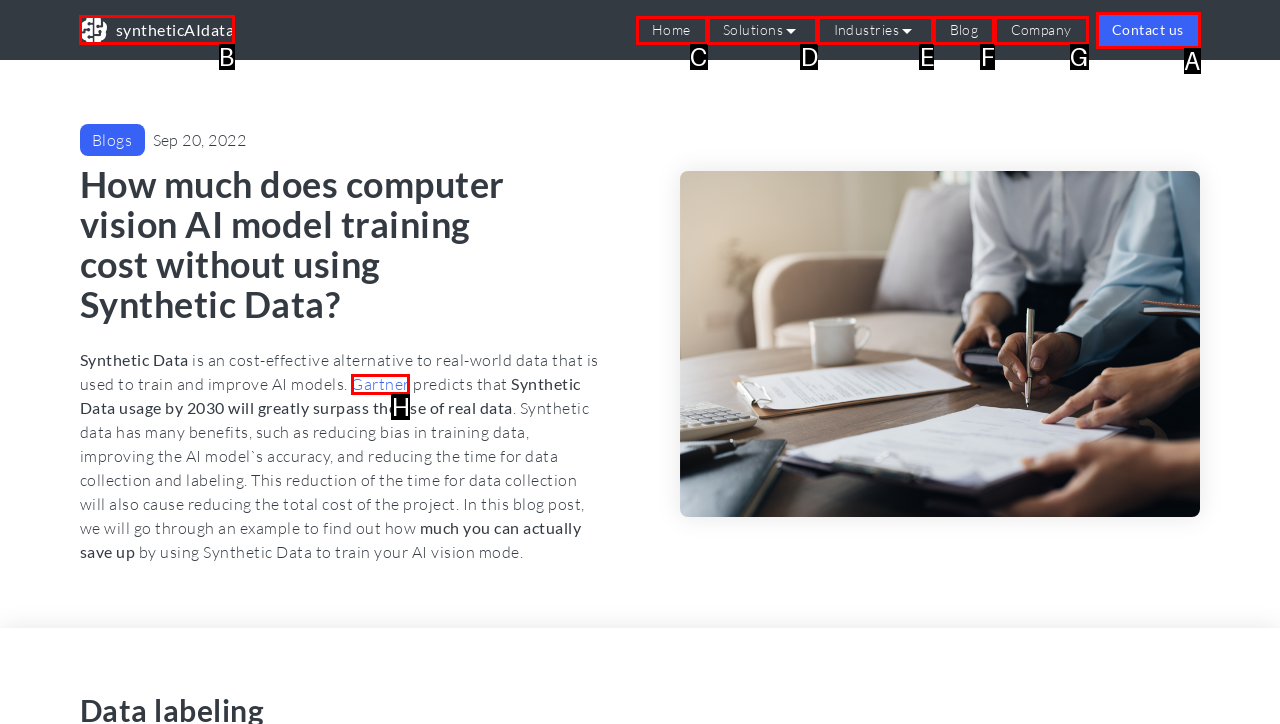Determine the letter of the UI element that you need to click to perform the task: go to main page.
Provide your answer with the appropriate option's letter.

B